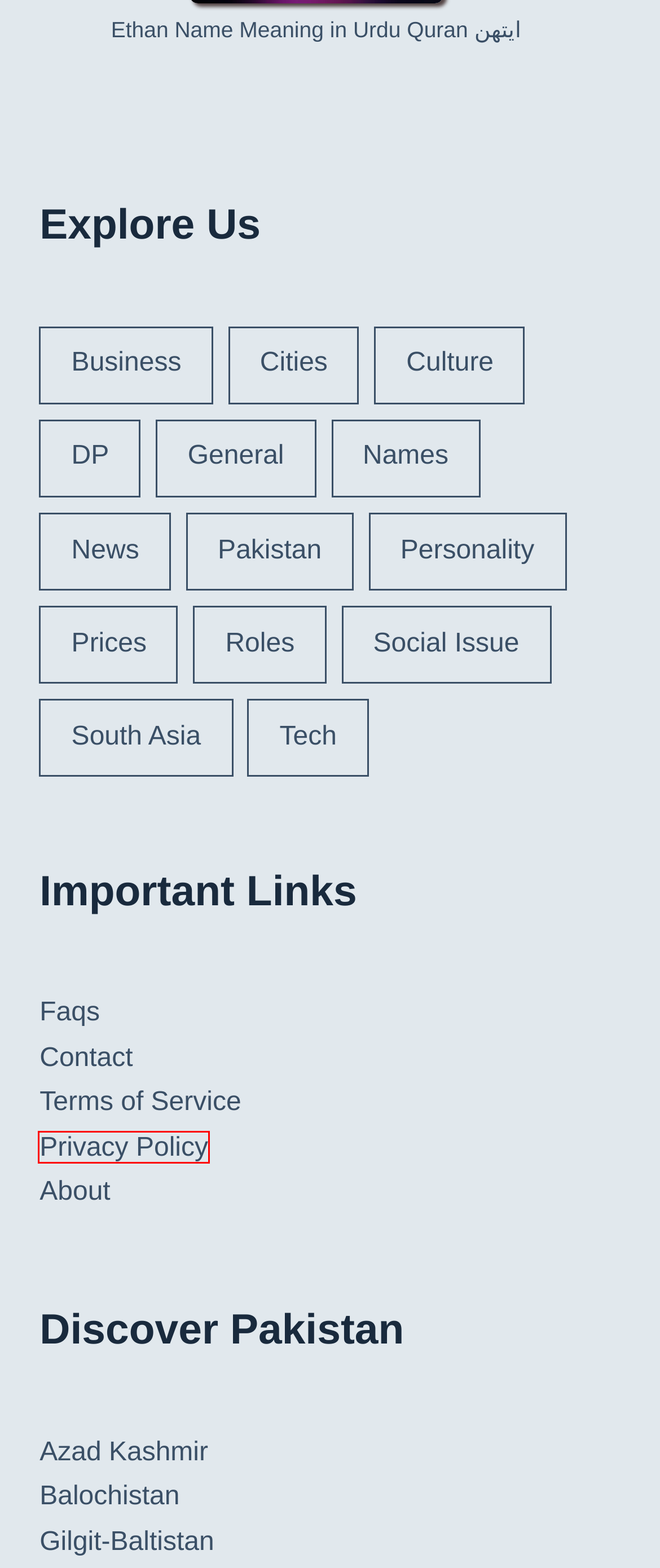Evaluate the webpage screenshot and identify the element within the red bounding box. Select the webpage description that best fits the new webpage after clicking the highlighted element. Here are the candidates:
A. Privacy Policy - Words
B. Business - Words
C. Roles - Words
D. Mobile & Products Price in Pakistan - Words
E. Tech - Words
F. Terms of Service - Words
G. Faqs - Words
H. Names - Words

A